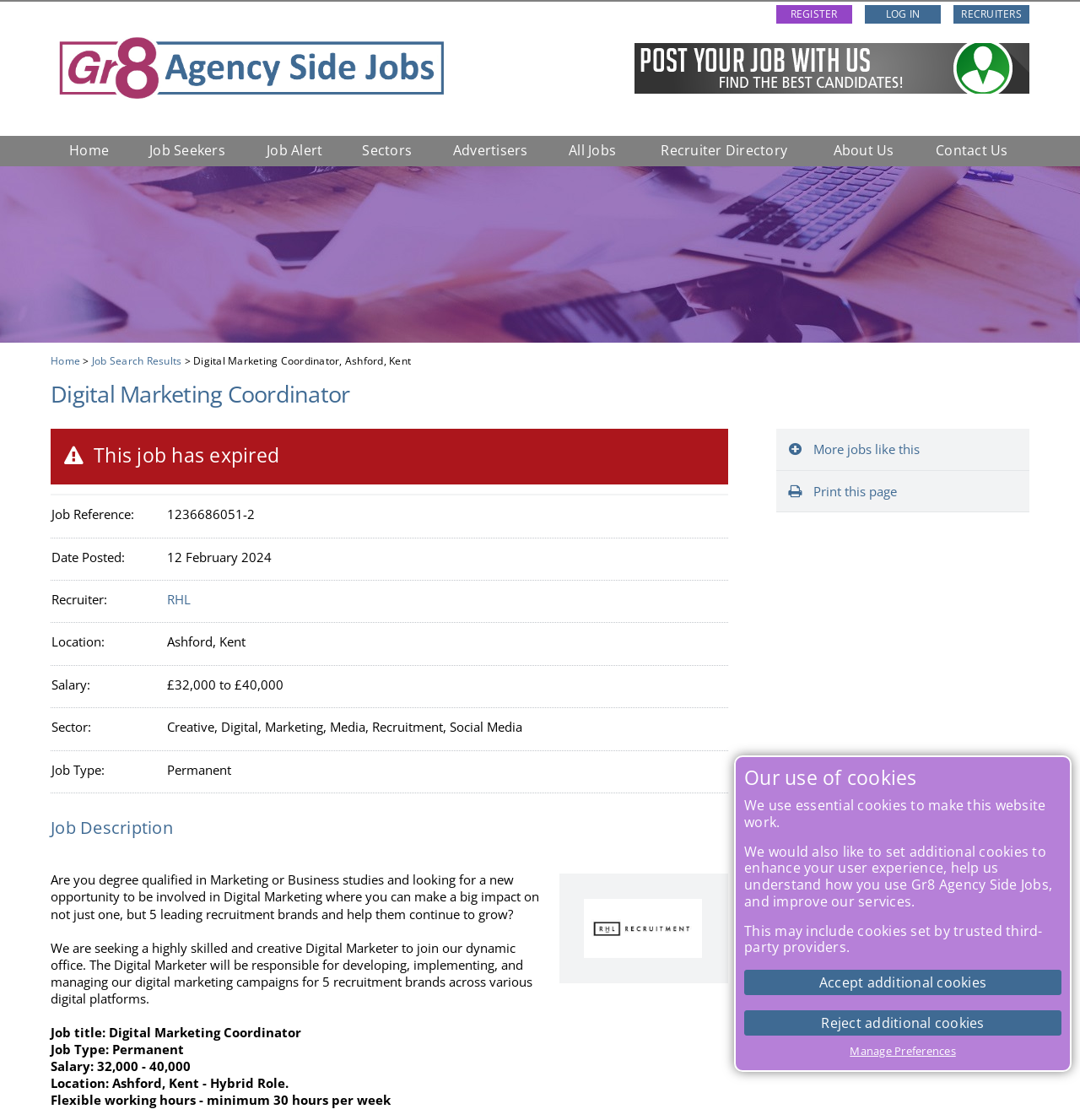From the image, can you give a detailed response to the question below:
What is the job title of the job posting?

I found the job title by looking at the heading 'Digital Marketing Coordinator' and the text 'Job title: Digital Marketing Coordinator' which confirms that the job title is indeed 'Digital Marketing Coordinator'.